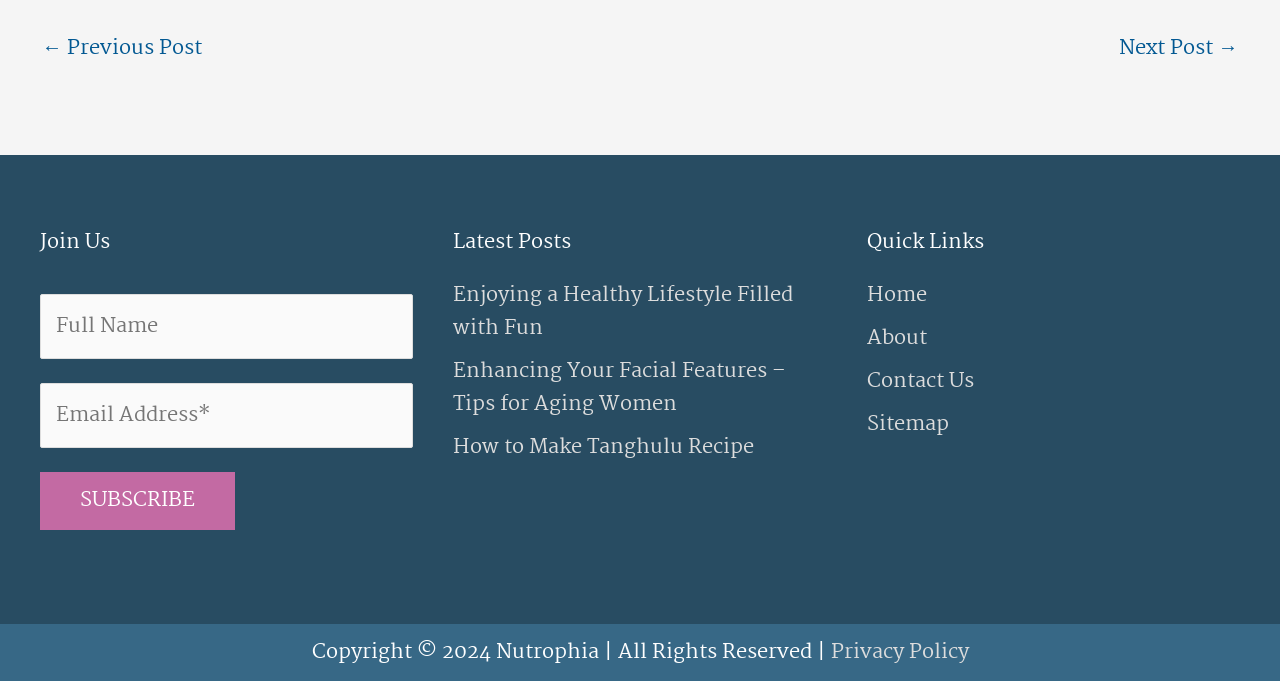Locate the UI element described by Next Post → in the provided webpage screenshot. Return the bounding box coordinates in the format (top-left x, top-left y, bottom-right x, bottom-right y), ensuring all values are between 0 and 1.

[0.874, 0.039, 0.967, 0.108]